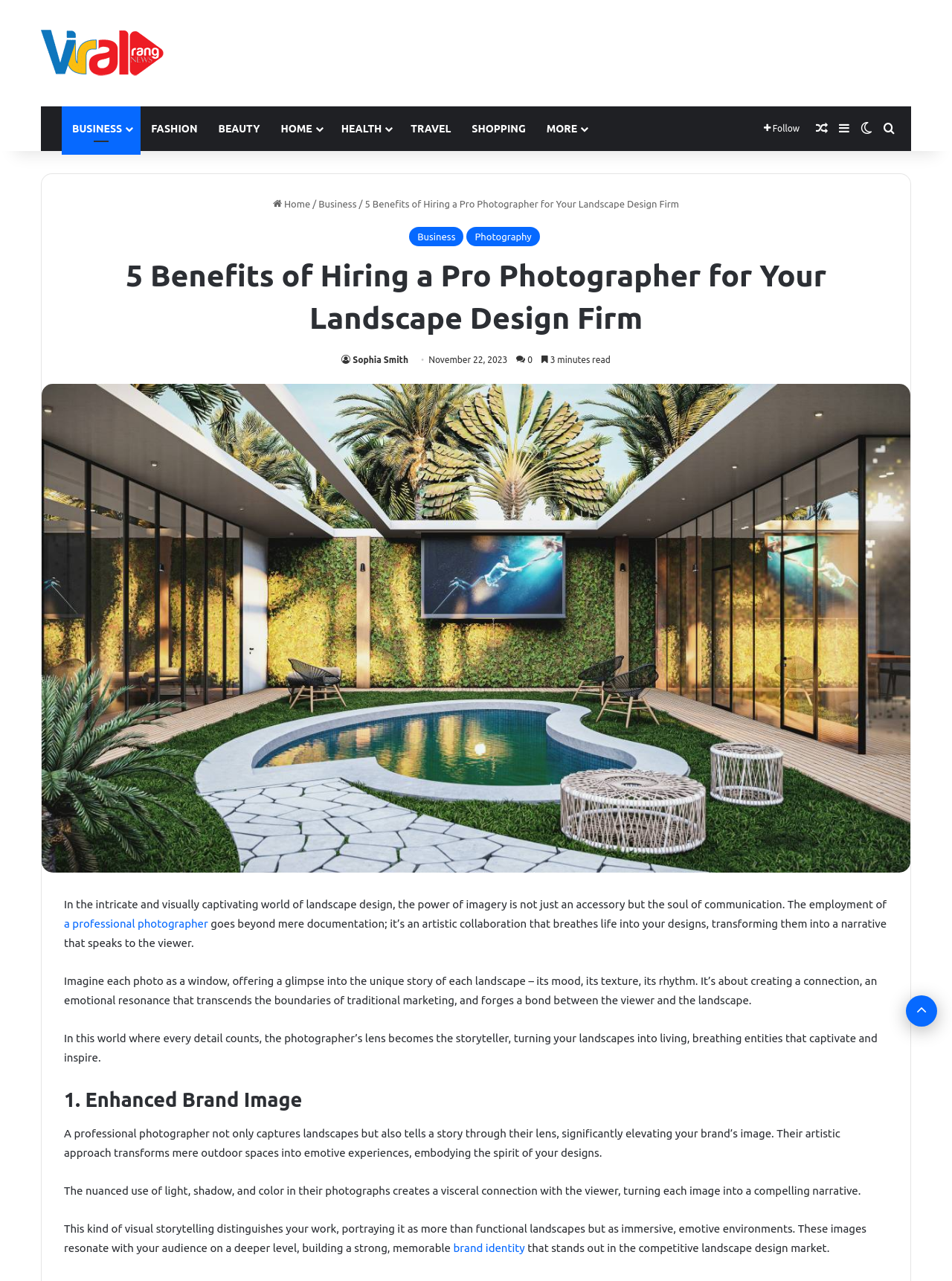Provide an in-depth caption for the contents of the webpage.

This webpage is about the benefits of hiring a professional photographer for a landscape design firm. At the top, there is a navigation bar with 9 links, including "BUSINESS", "FASHION", "BEAUTY", and others. Below the navigation bar, there is a header section with a link to the homepage, a search bar, and several other links.

The main content of the webpage is an article with a heading "5 Benefits of Hiring a Pro Photographer for Your Landscape Design Firm". The article starts with a large image that takes up most of the width of the page. Below the image, there is a brief introduction to the importance of imagery in landscape design.

The article is divided into sections, each with a heading and several paragraphs of text. The first section is about enhancing brand image through professional photography. The text describes how a photographer's artistic approach can elevate a brand's image and create an emotional connection with the viewer.

Throughout the article, there are no other images besides the initial large image. The text is the main focus, with headings and paragraphs that discuss the benefits of hiring a professional photographer. At the bottom of the page, there is a "Back to top" button.